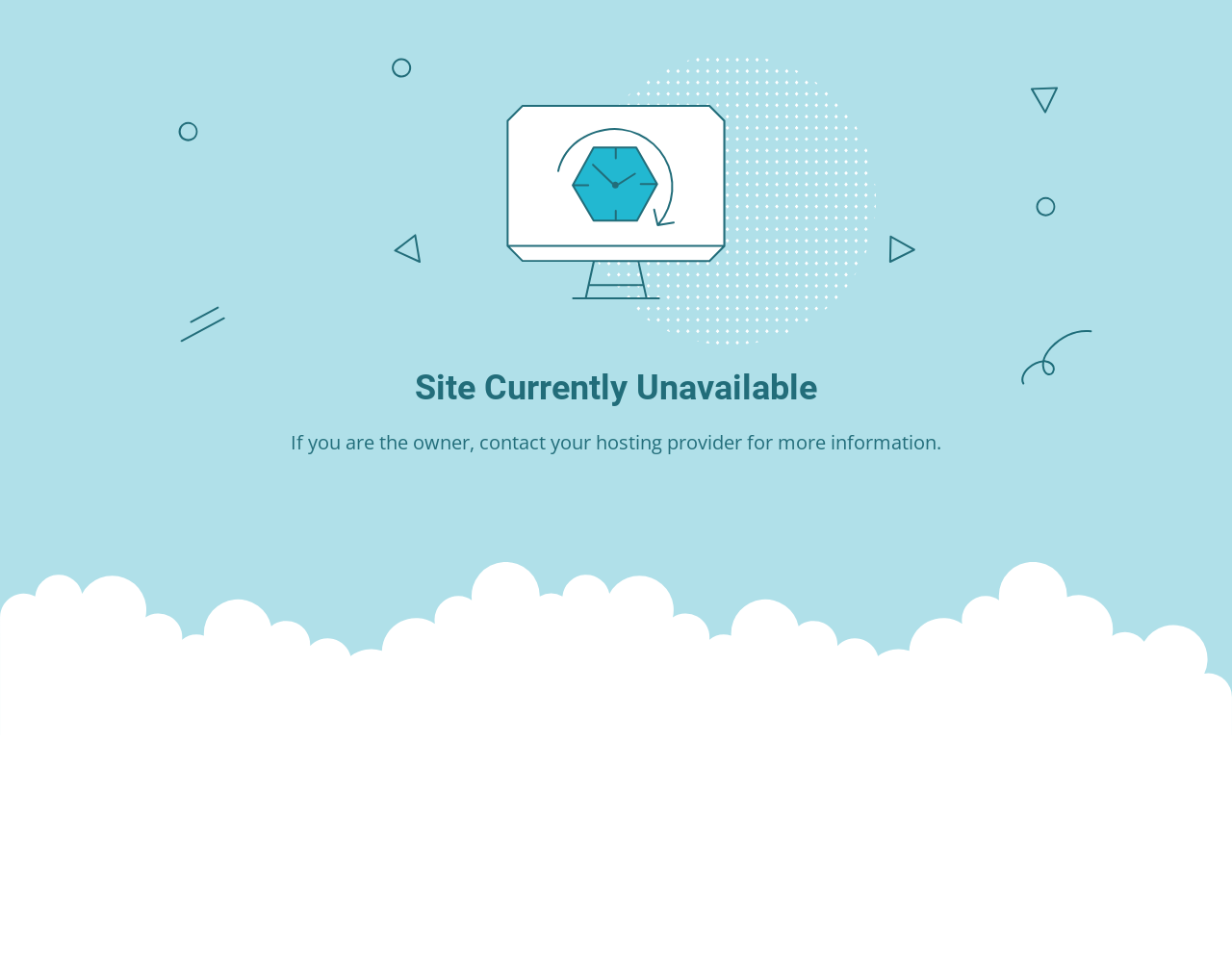Find the primary header on the webpage and provide its text.

Site Currently Unavailable